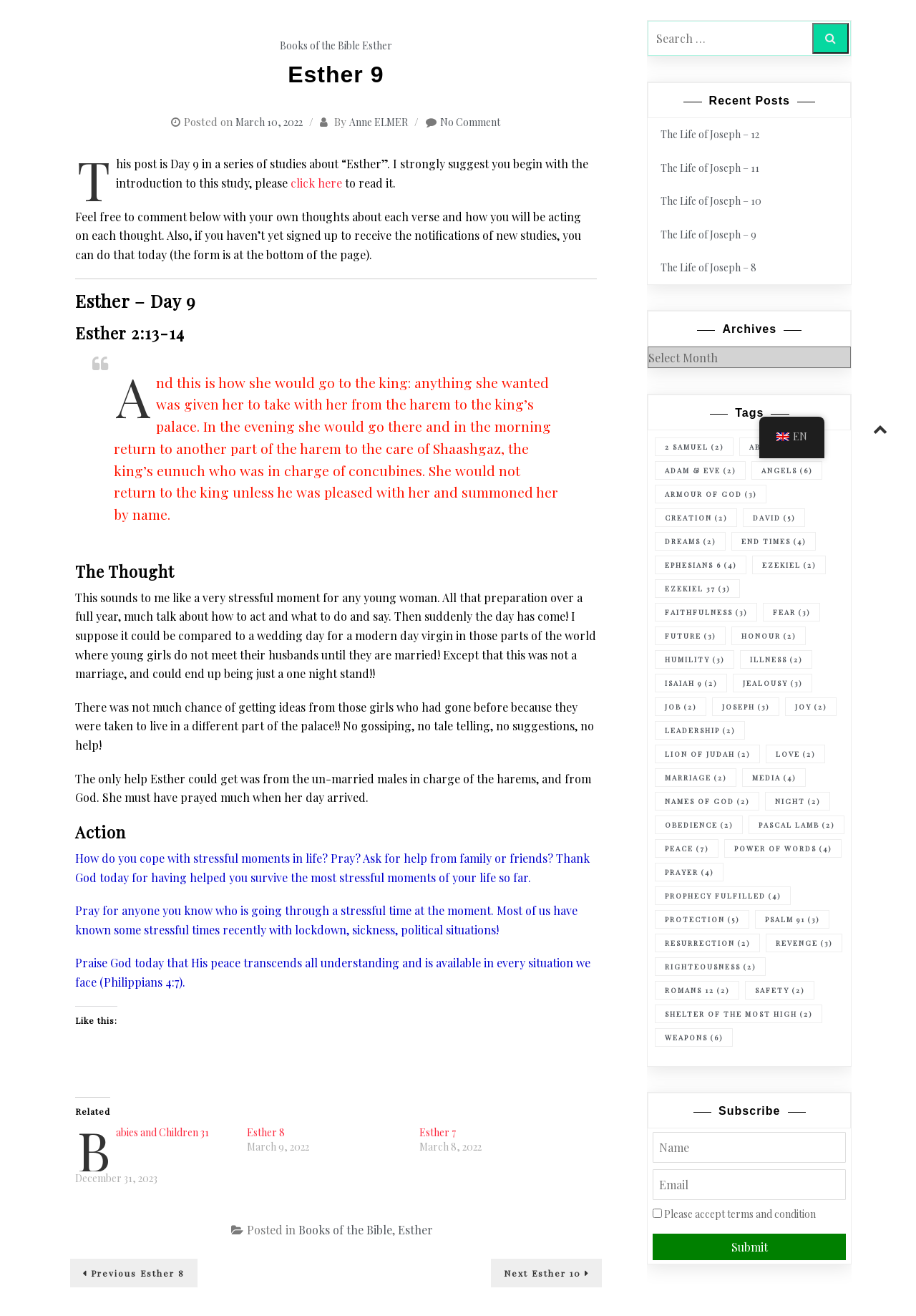Find the UI element described as: "safety (2)" and predict its bounding box coordinates. Ensure the coordinates are four float numbers between 0 and 1, [left, top, right, bottom].

[0.813, 0.746, 0.889, 0.76]